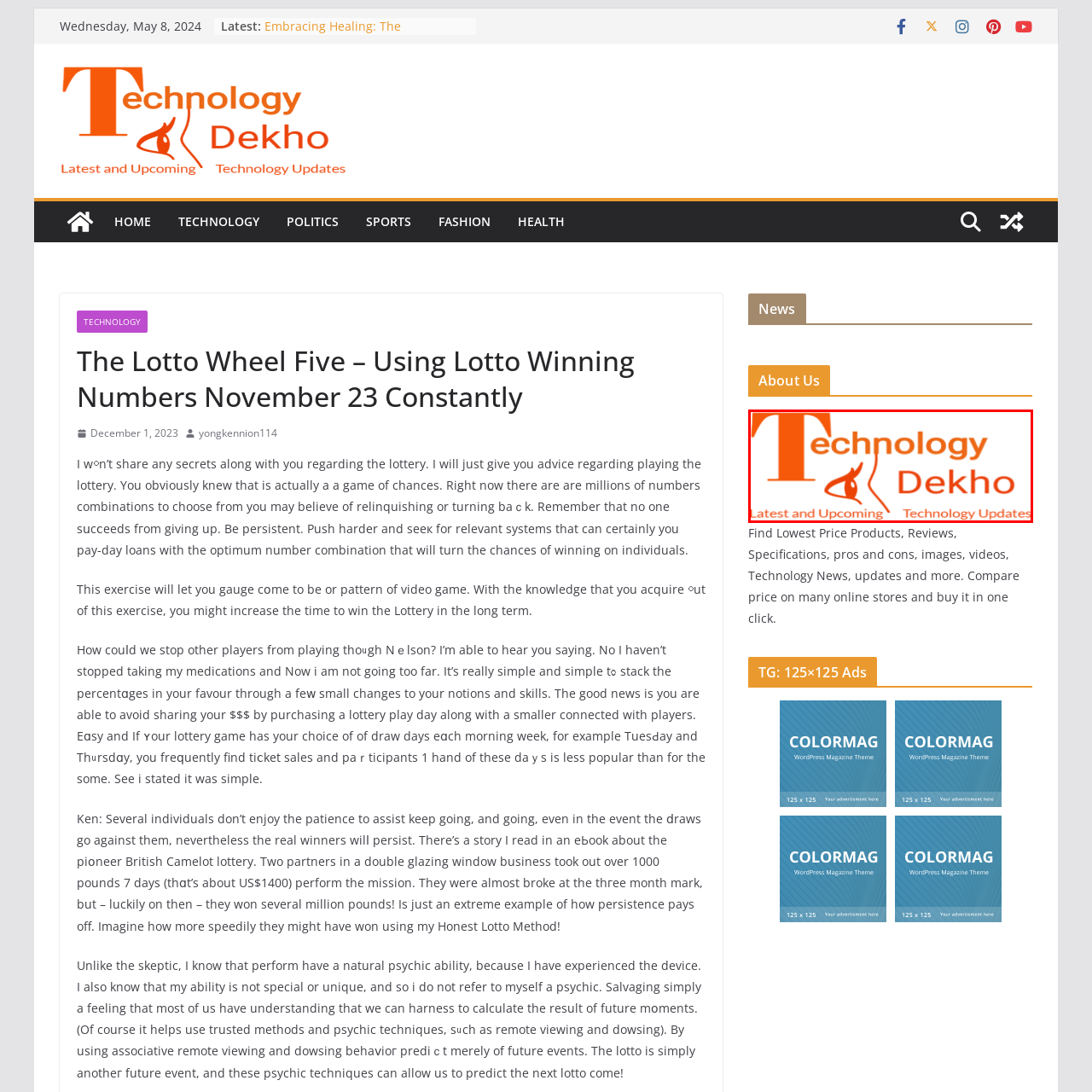What does the stylized eye graphic symbolize?
Review the content shown inside the red bounding box in the image and offer a detailed answer to the question, supported by the visual evidence.

The stylized eye graphic accompanying the name 'Technology' in the logo symbolizes vision and insight into the tech world, implying that the platform provides a deep understanding of the latest technological advancements.